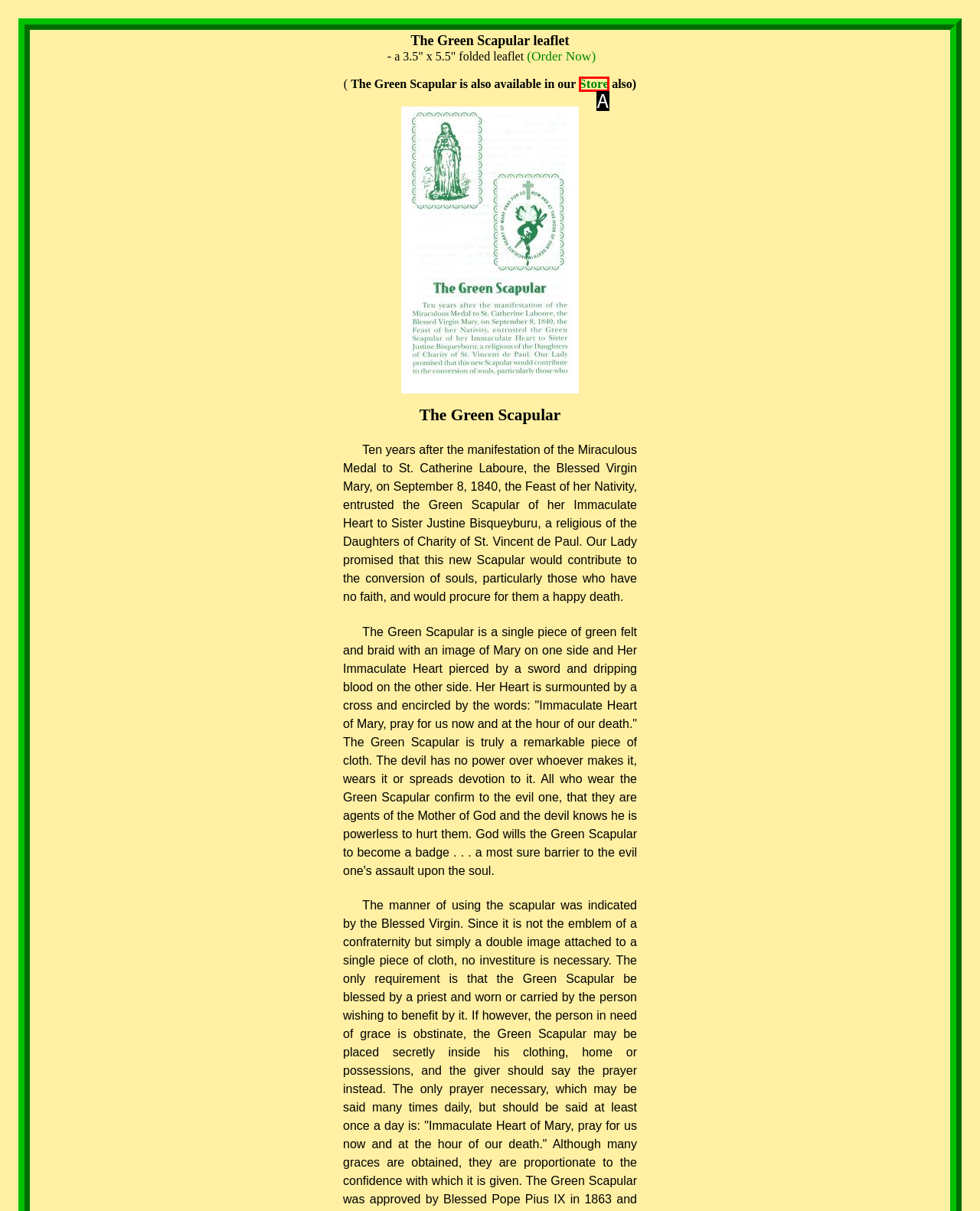Identify the letter corresponding to the UI element that matches this description: rebuilderinabox@gmail.com
Answer using only the letter from the provided options.

None